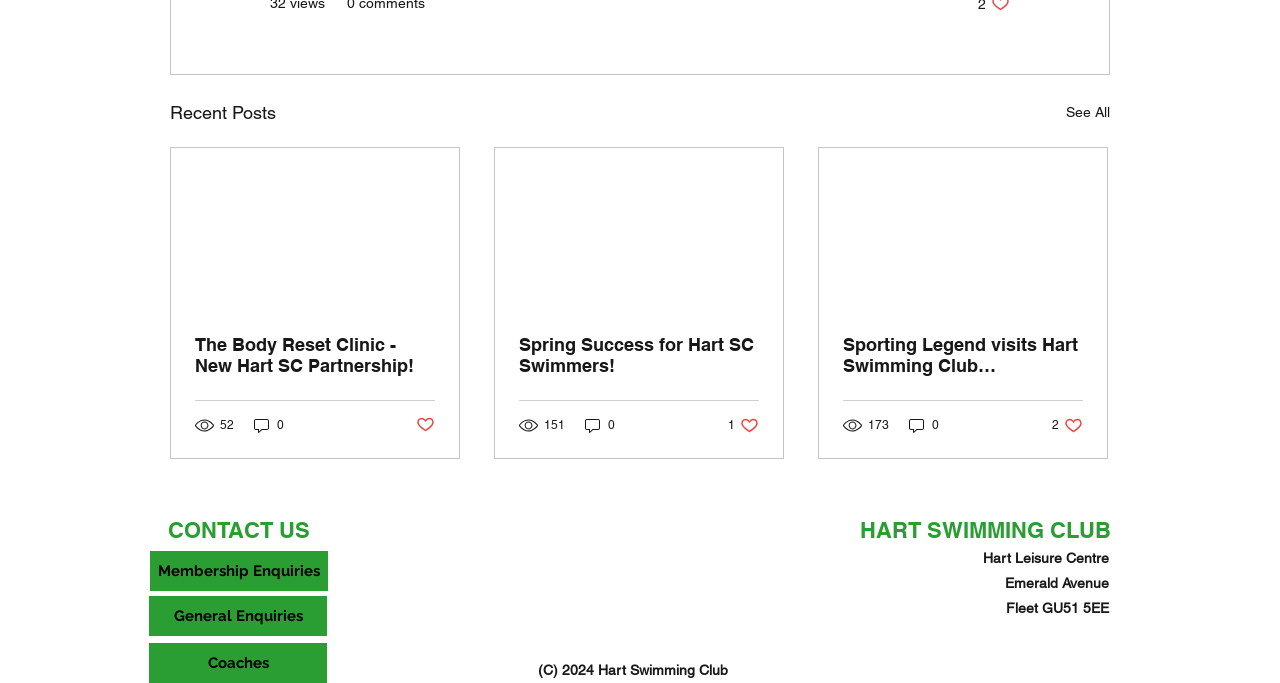Please specify the bounding box coordinates of the element that should be clicked to execute the given instruction: 'View the 'Spring Success for Hart SC Swimmers!' post'. Ensure the coordinates are four float numbers between 0 and 1, expressed as [left, top, right, bottom].

[0.405, 0.489, 0.593, 0.551]